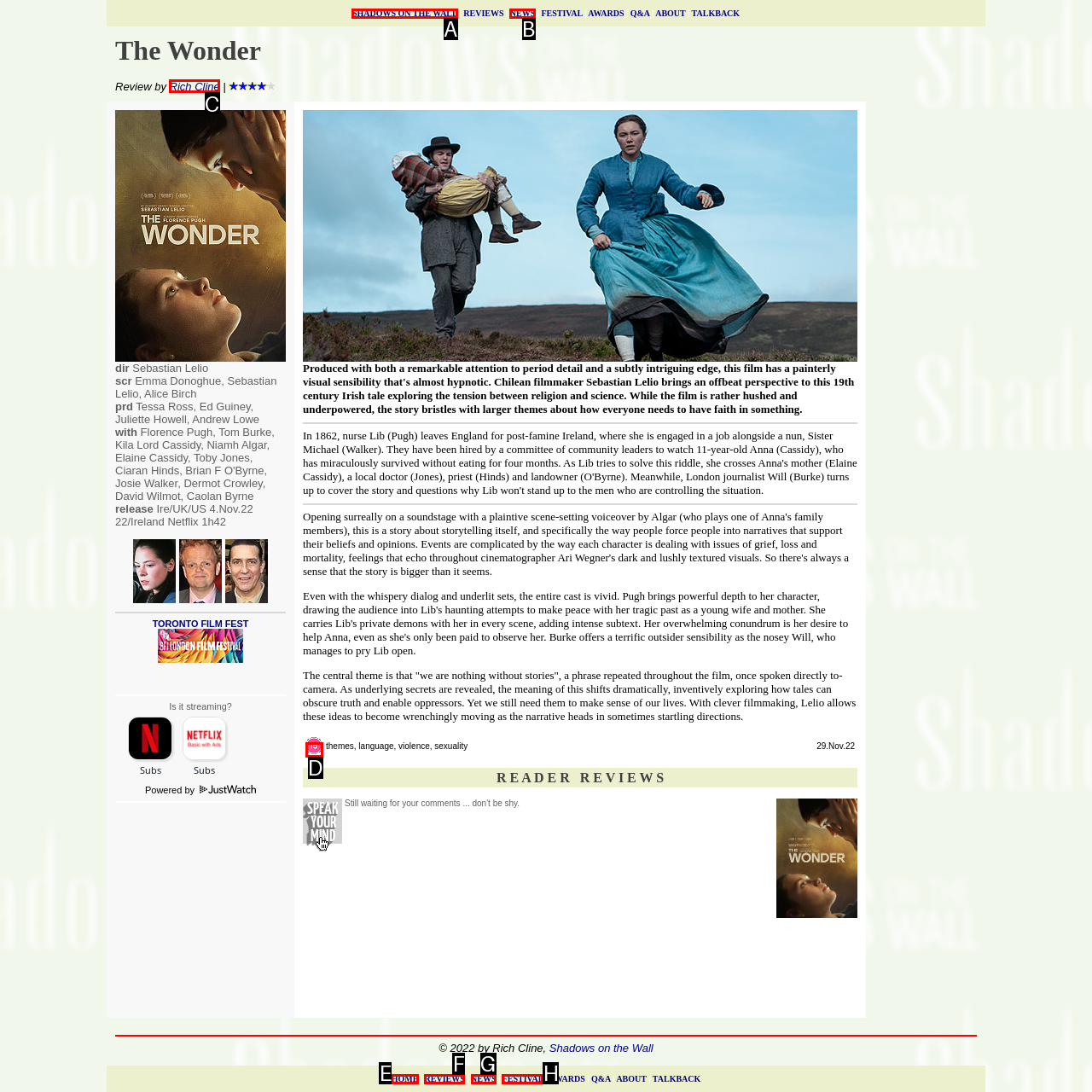Identify the letter of the UI element you should interact with to perform the task: Read the review by Rich Cline
Reply with the appropriate letter of the option.

C